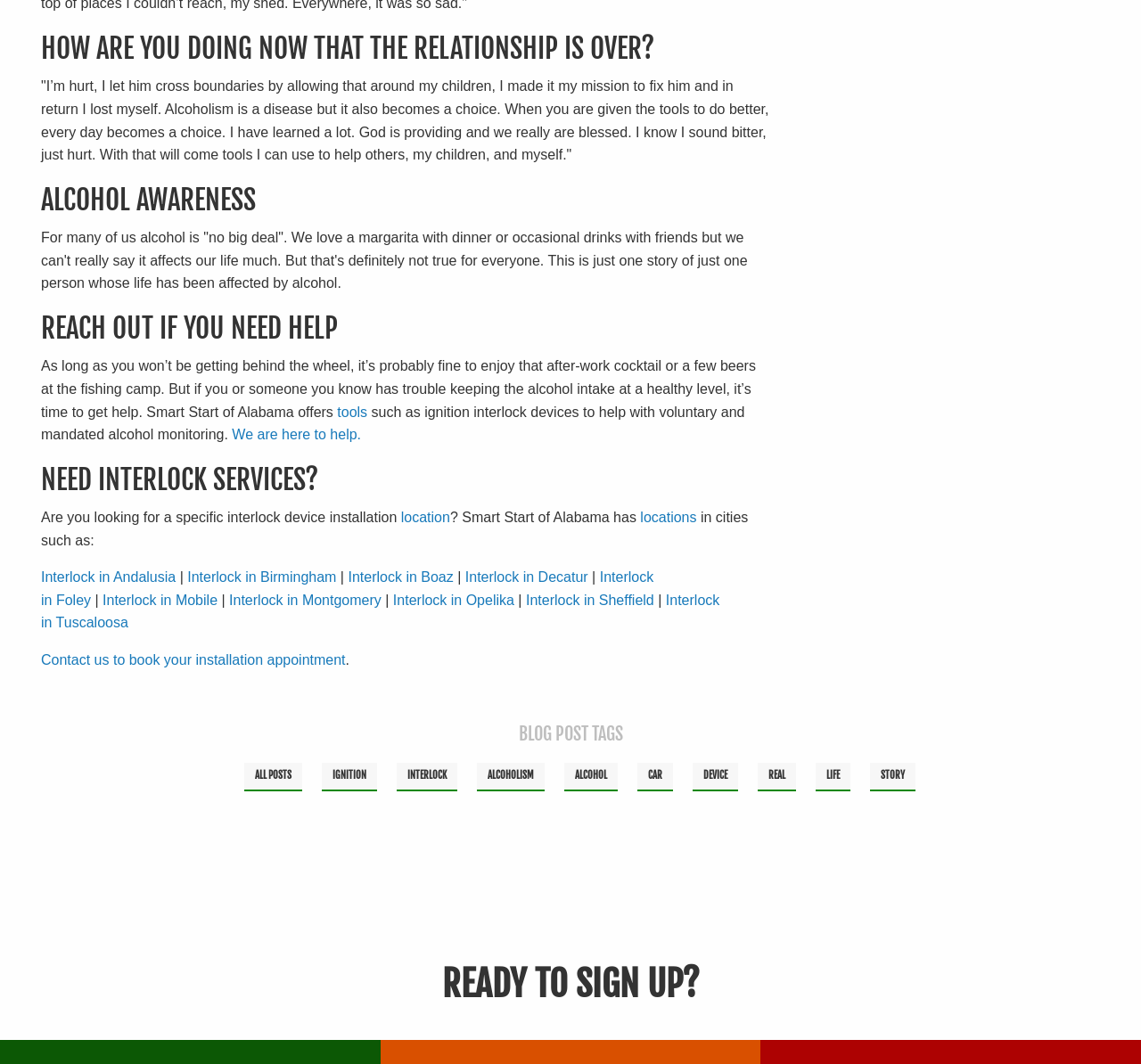Answer succinctly with a single word or phrase:
What is the topic of the blog post?

Alcohol Awareness